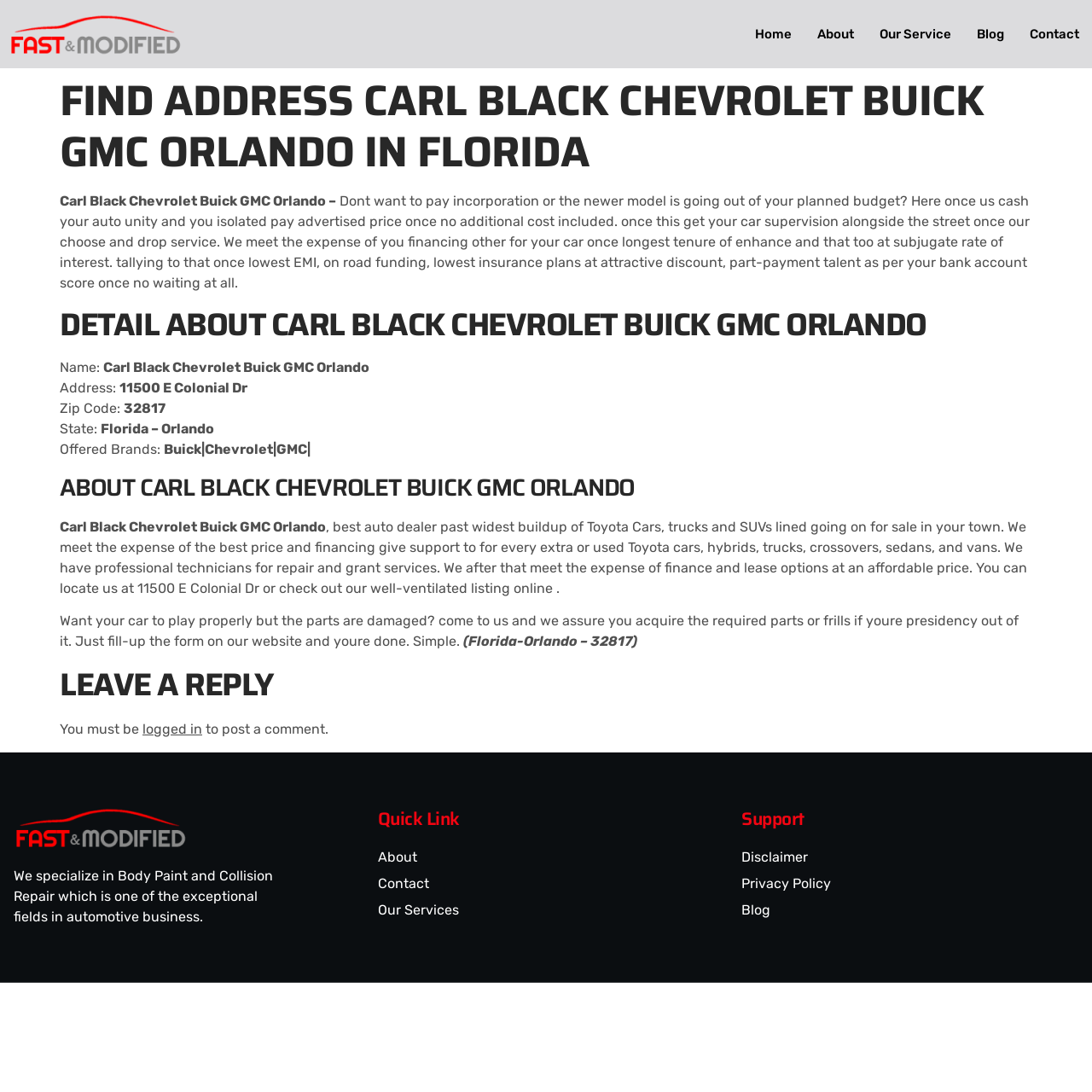Give a one-word or one-phrase response to the question:
What brands of cars does the dealership offer?

Buick, Chevrolet, GMC